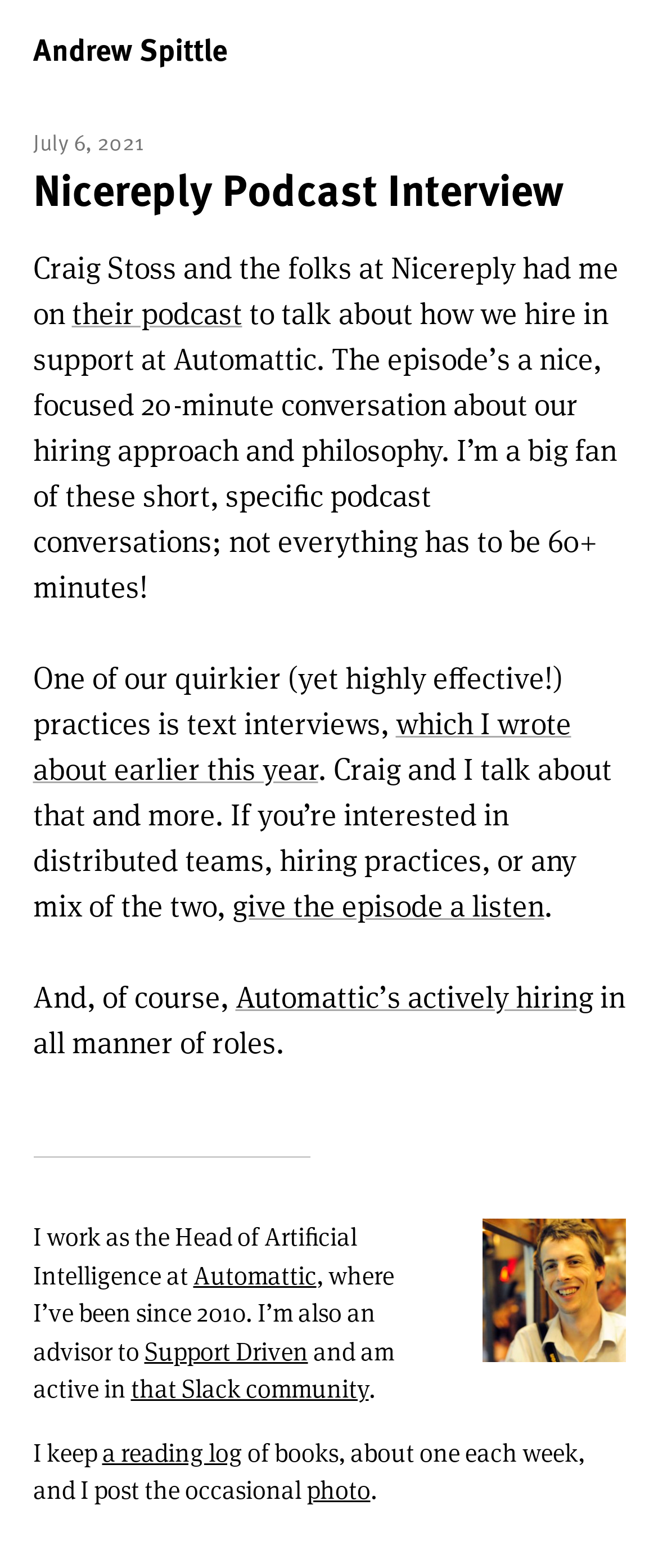Please identify the bounding box coordinates of the region to click in order to complete the given instruction: "Click on Andrew Spittle's name". The coordinates should be four float numbers between 0 and 1, i.e., [left, top, right, bottom].

[0.05, 0.016, 0.345, 0.045]